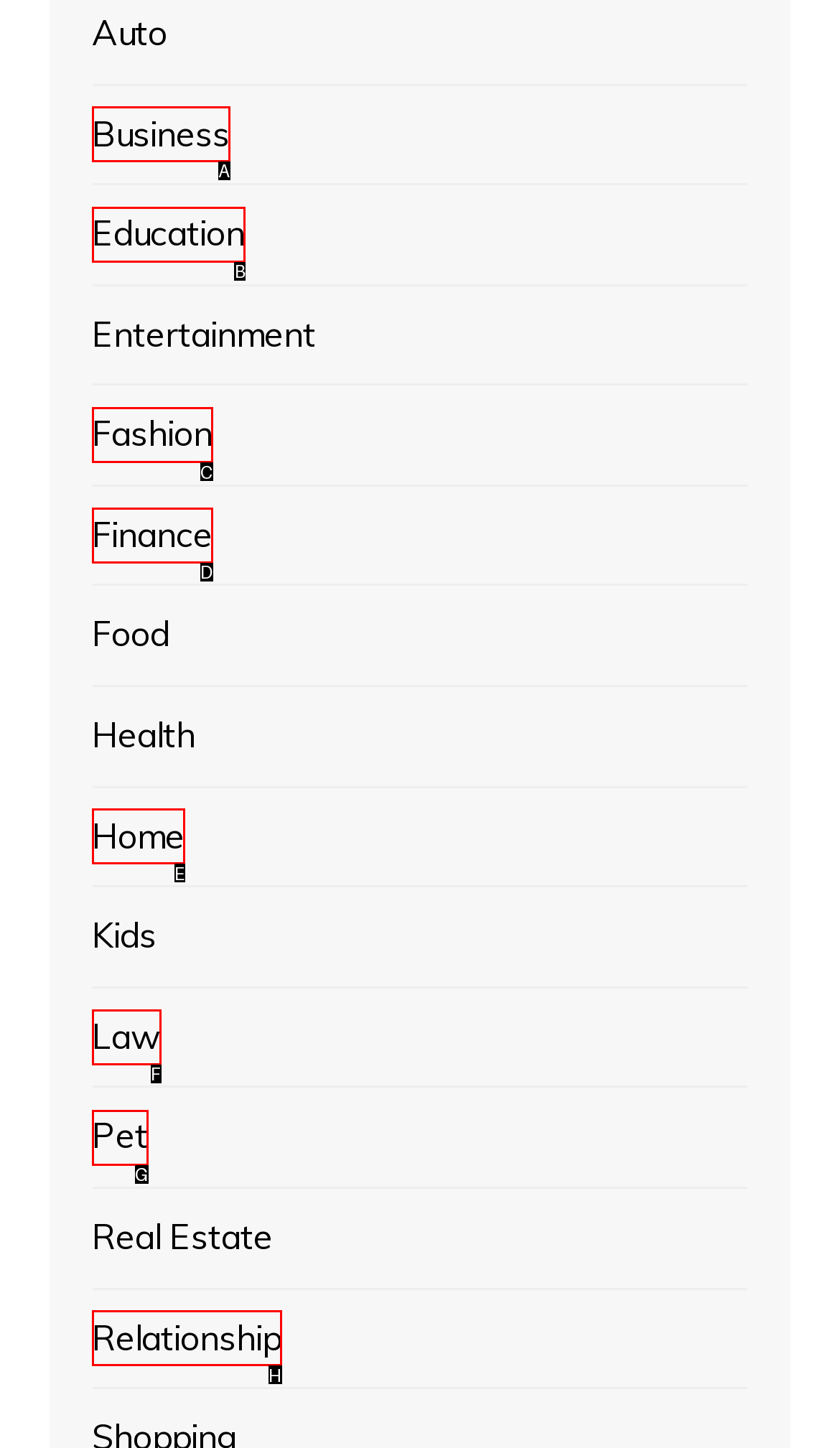Which option should be clicked to execute the task: explore Education?
Reply with the letter of the chosen option.

B